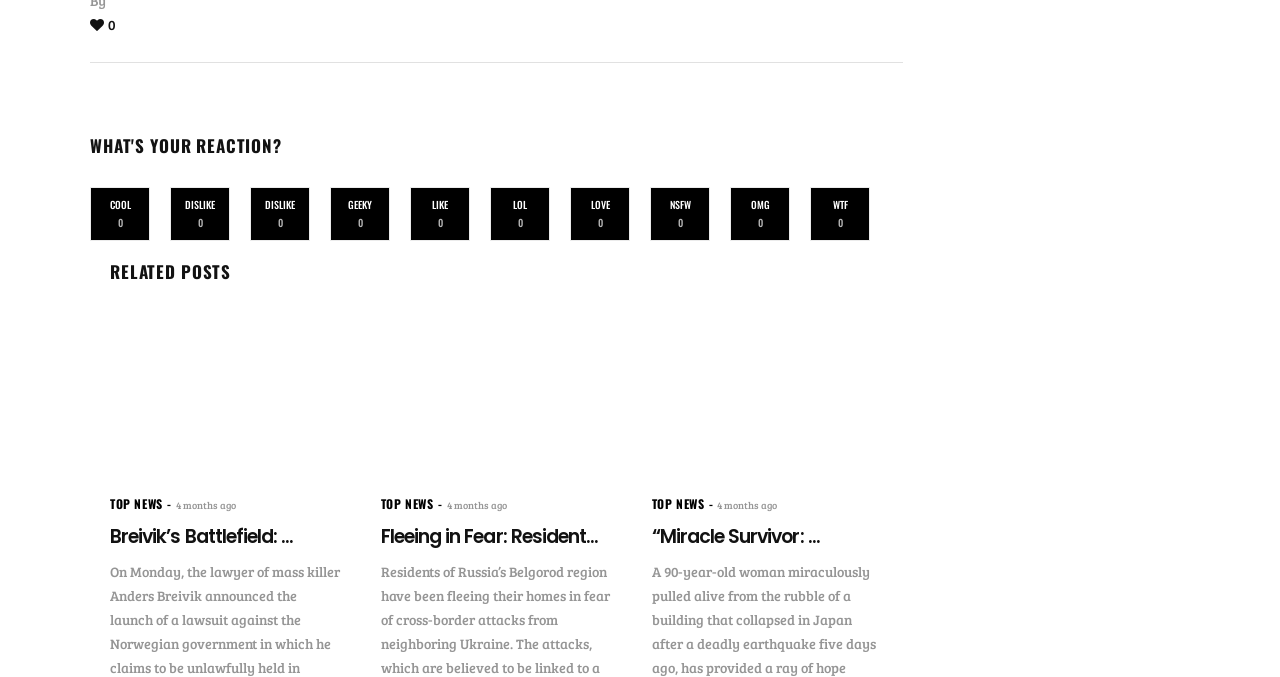Identify the bounding box coordinates for the element you need to click to achieve the following task: "Read related post about Breivik’s Battlefield". The coordinates must be four float values ranging from 0 to 1, formatted as [left, top, right, bottom].

[0.086, 0.472, 0.266, 0.696]